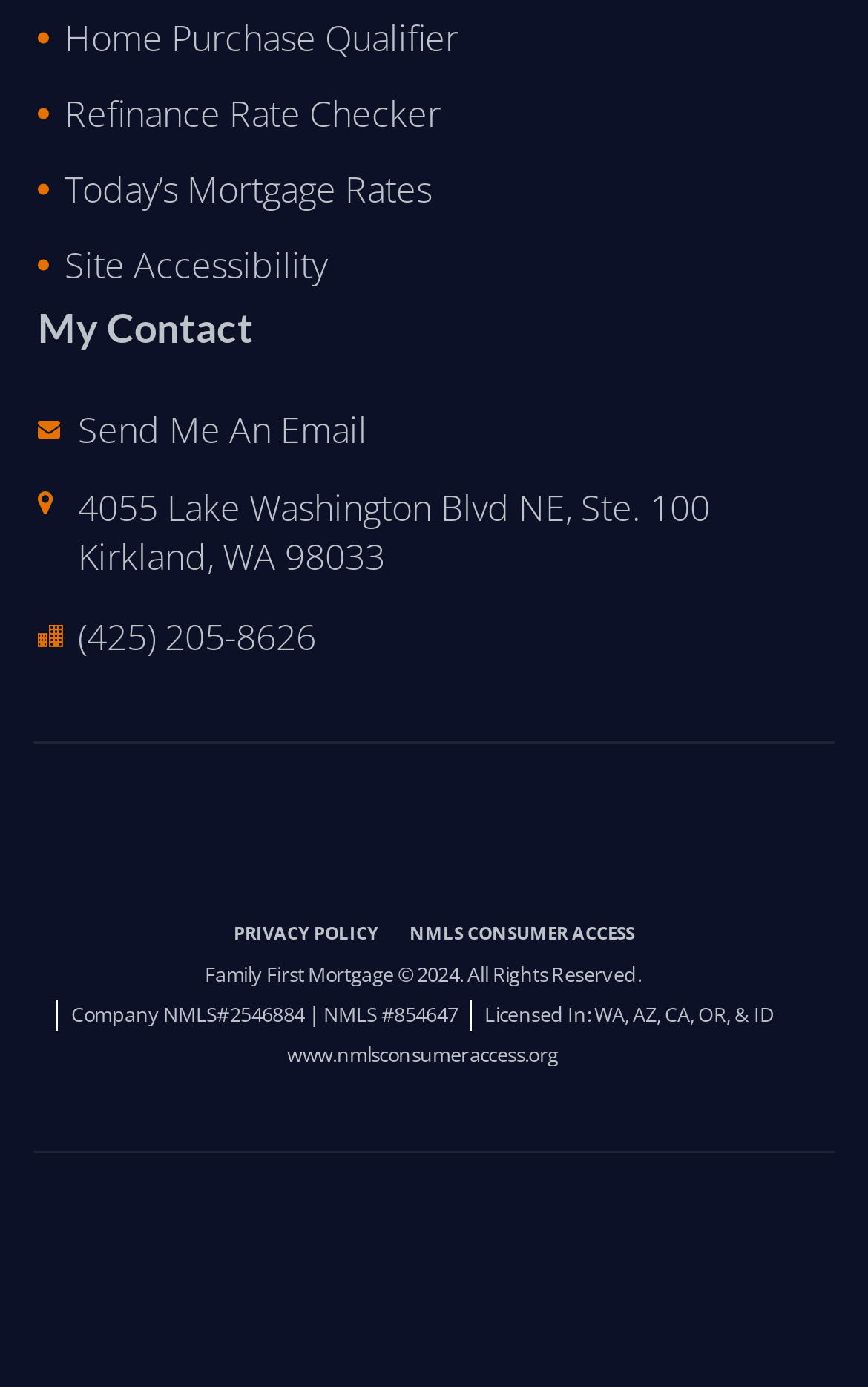Pinpoint the bounding box coordinates of the area that must be clicked to complete this instruction: "Call the company".

[0.09, 0.443, 0.364, 0.475]